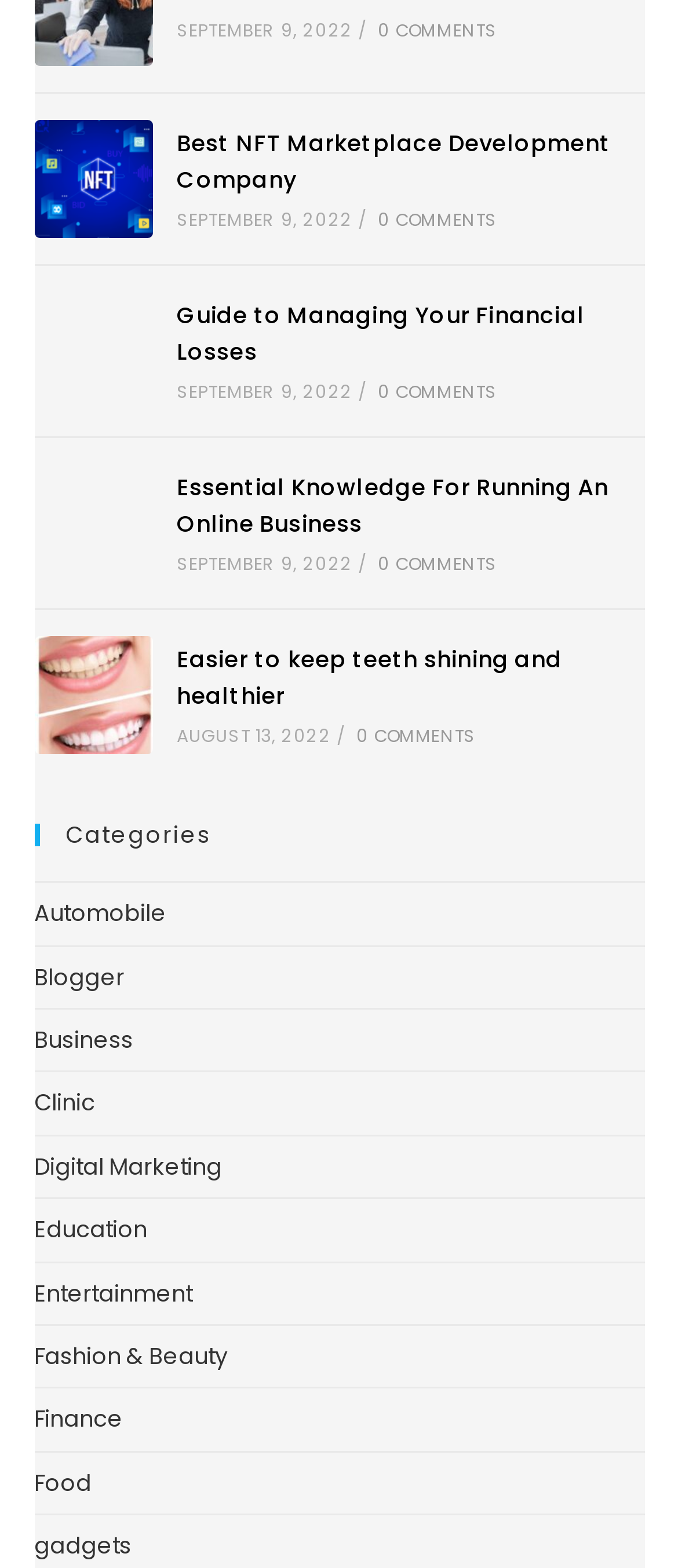Find the bounding box coordinates of the element to click in order to complete the given instruction: "Select 'Business'."

[0.05, 0.653, 0.196, 0.674]